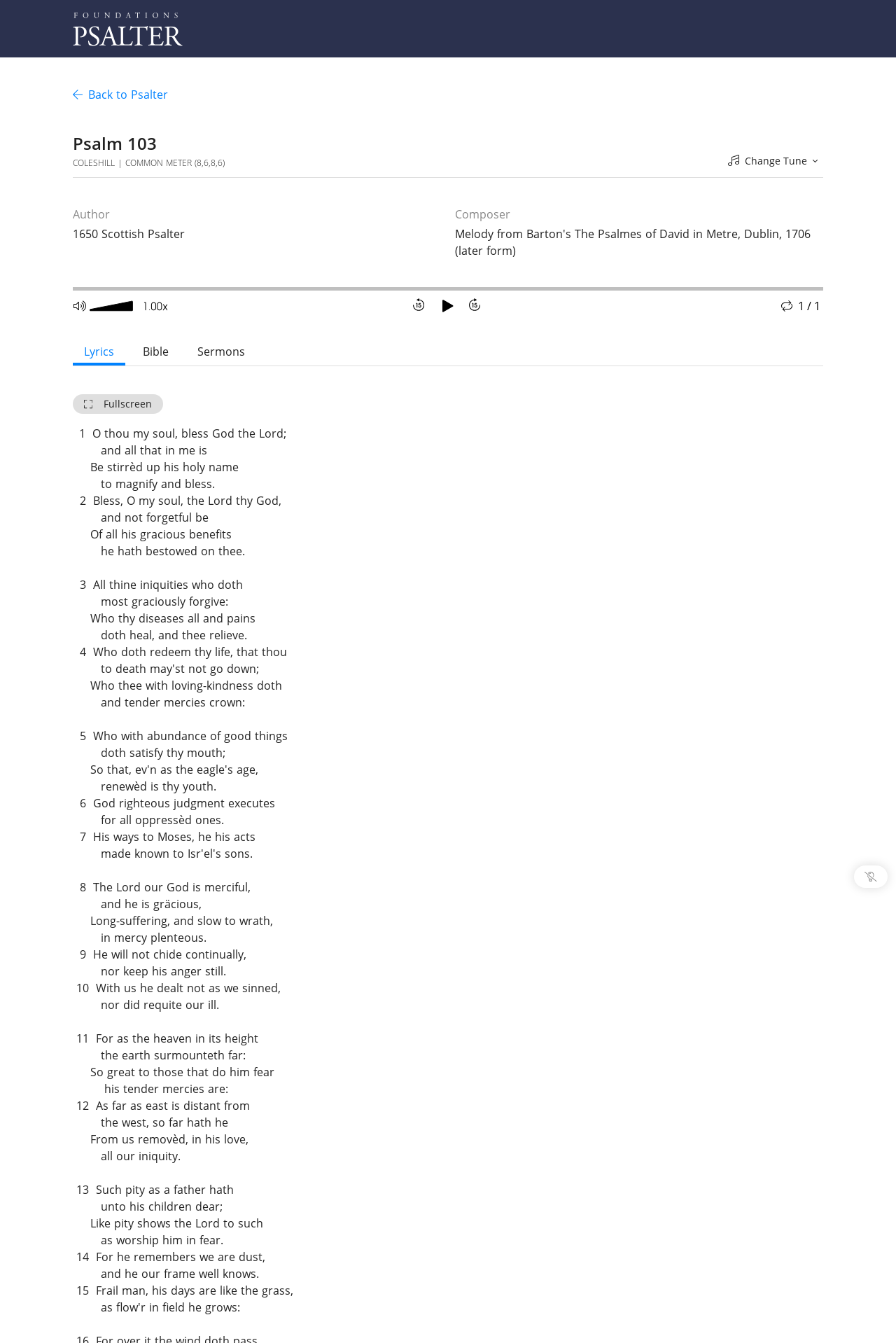Can you look at the image and give a comprehensive answer to the question:
What is the author of the psalm?

The author of the psalm is obtained from the StaticText element '1650 Scottish Psalter' with bounding box coordinates [0.081, 0.168, 0.206, 0.18]. This element is located below the 'Author' label, indicating that it is the author of the psalm.